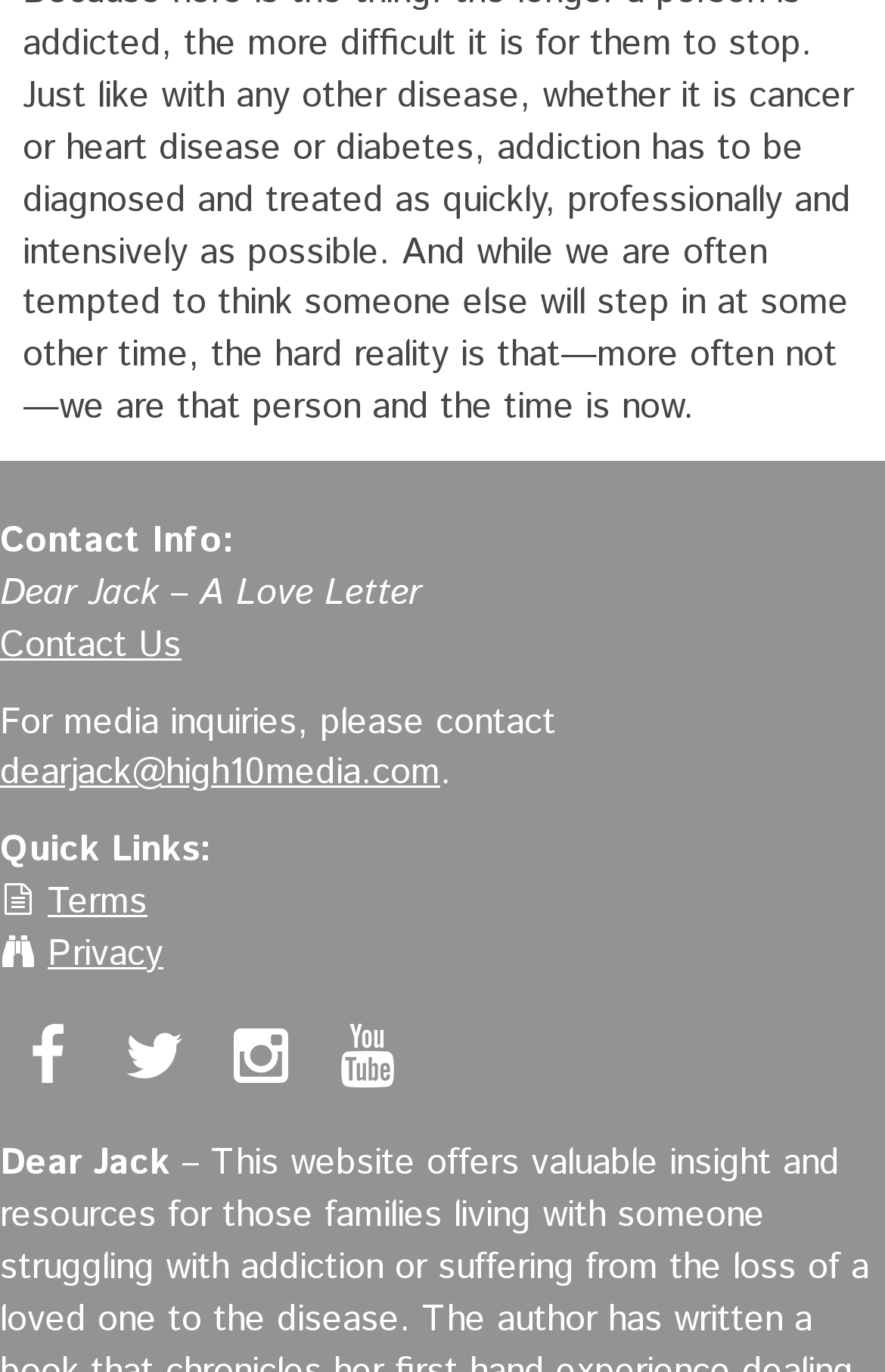Find the bounding box coordinates of the clickable element required to execute the following instruction: "Click on the 'May' link". Provide the coordinates as four float numbers between 0 and 1, i.e., [left, top, right, bottom].

None